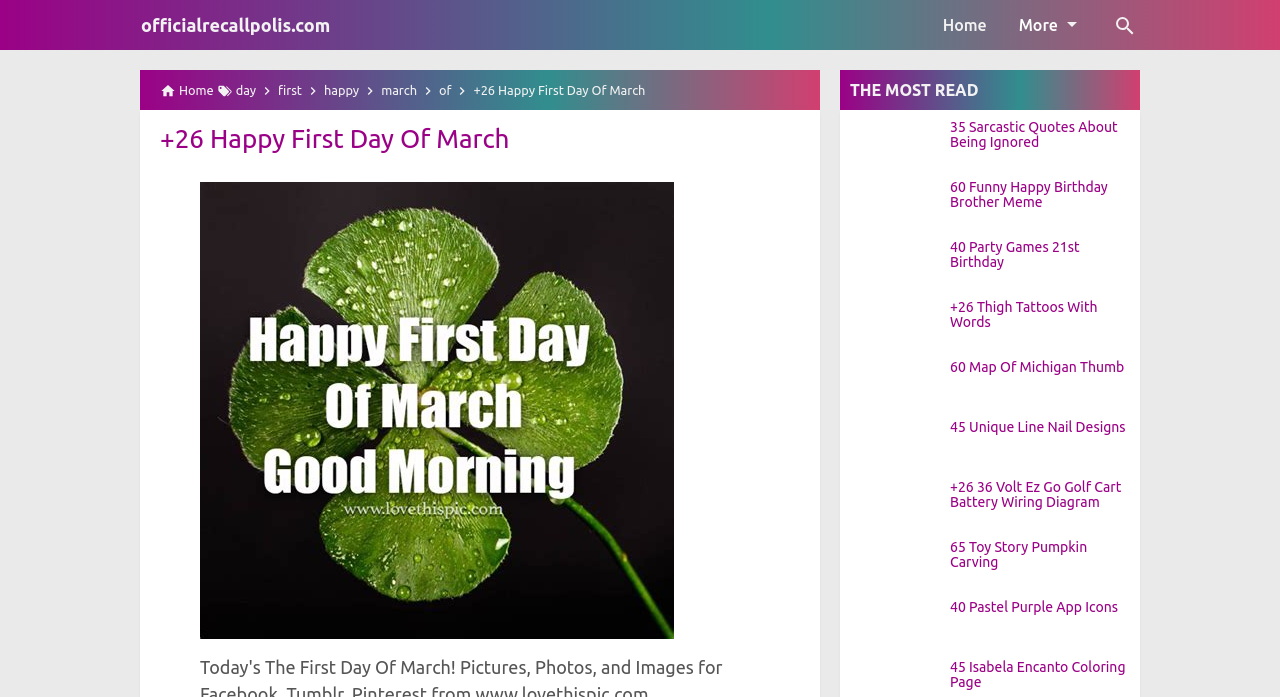Locate the bounding box coordinates of the clickable area needed to fulfill the instruction: "search for something".

[0.867, 0.007, 0.891, 0.065]